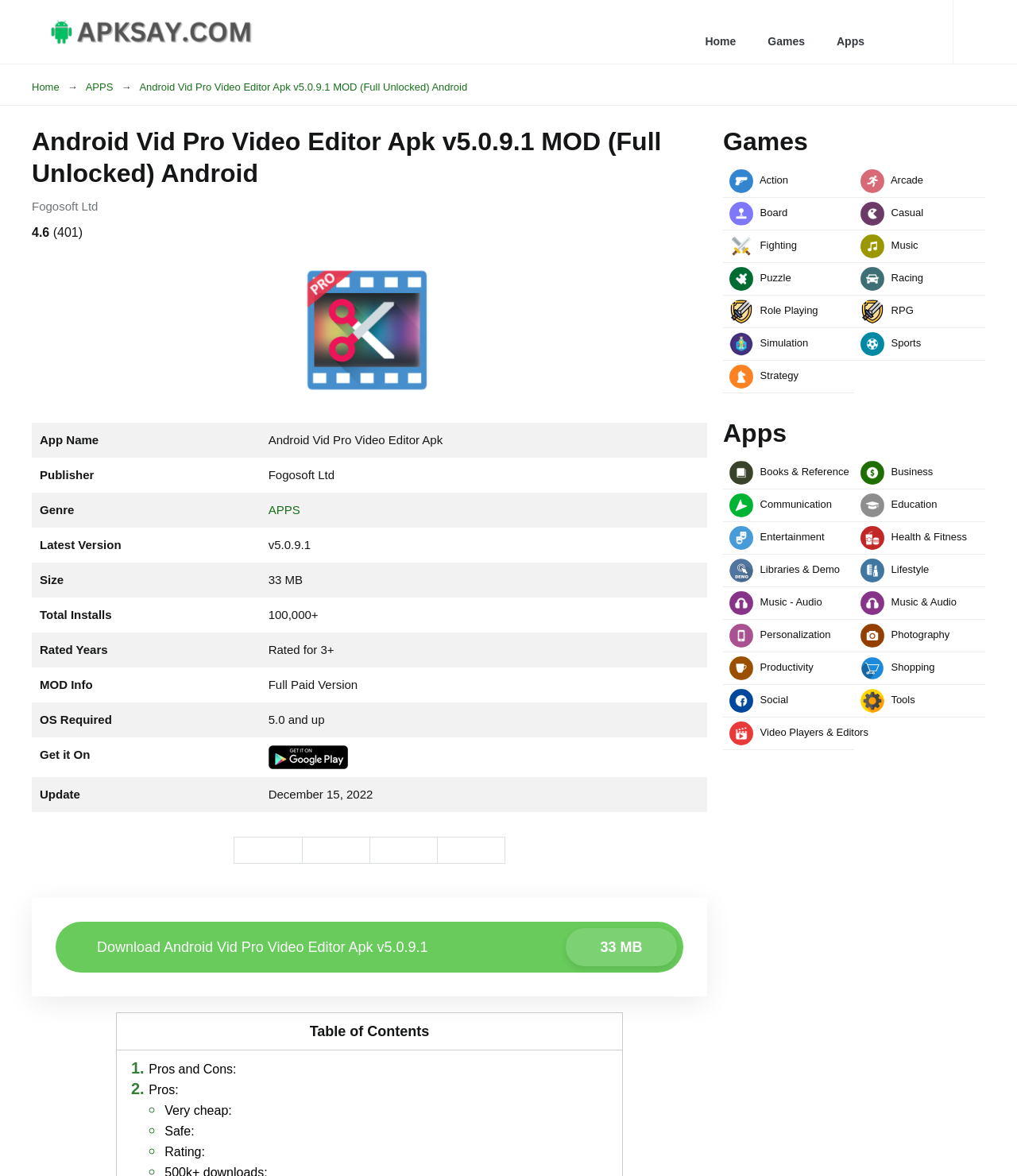Describe the webpage meticulously, covering all significant aspects.

This webpage is about Android Vid Pro Video Editor Apk v5.0.9.1 MOD (Full Unlocked) Android, a video editing app. At the top, there is a logo and a link to the website APKSAY.COM. Below that, there are navigation links to Home, Games, and Apps. On the right side, there is a search bar.

The main content of the page is divided into sections. The first section displays the app's name, publisher, and rating. Below that, there is a table with detailed information about the app, including its genre, latest version, size, total installs, and rated years.

Following the table, there are social media links to share the app on Facebook, Twitter, Telegram, and WhatsApp. Below that, there is a download link for the app.

The next section is titled "Table of Contents" and has links to different parts of the page, including "Pros and Cons" and "Pros". The "Pros" section lists several advantages of the app, including its affordability, safety, and high rating.

On the right side of the page, there is a section titled "Games" with links to different game genres, such as Action, Arcade, Board, and Casual. Each link has an accompanying image.

Overall, the webpage provides detailed information about the Android Vid Pro Video Editor Apk and allows users to download it or explore other related apps and games.